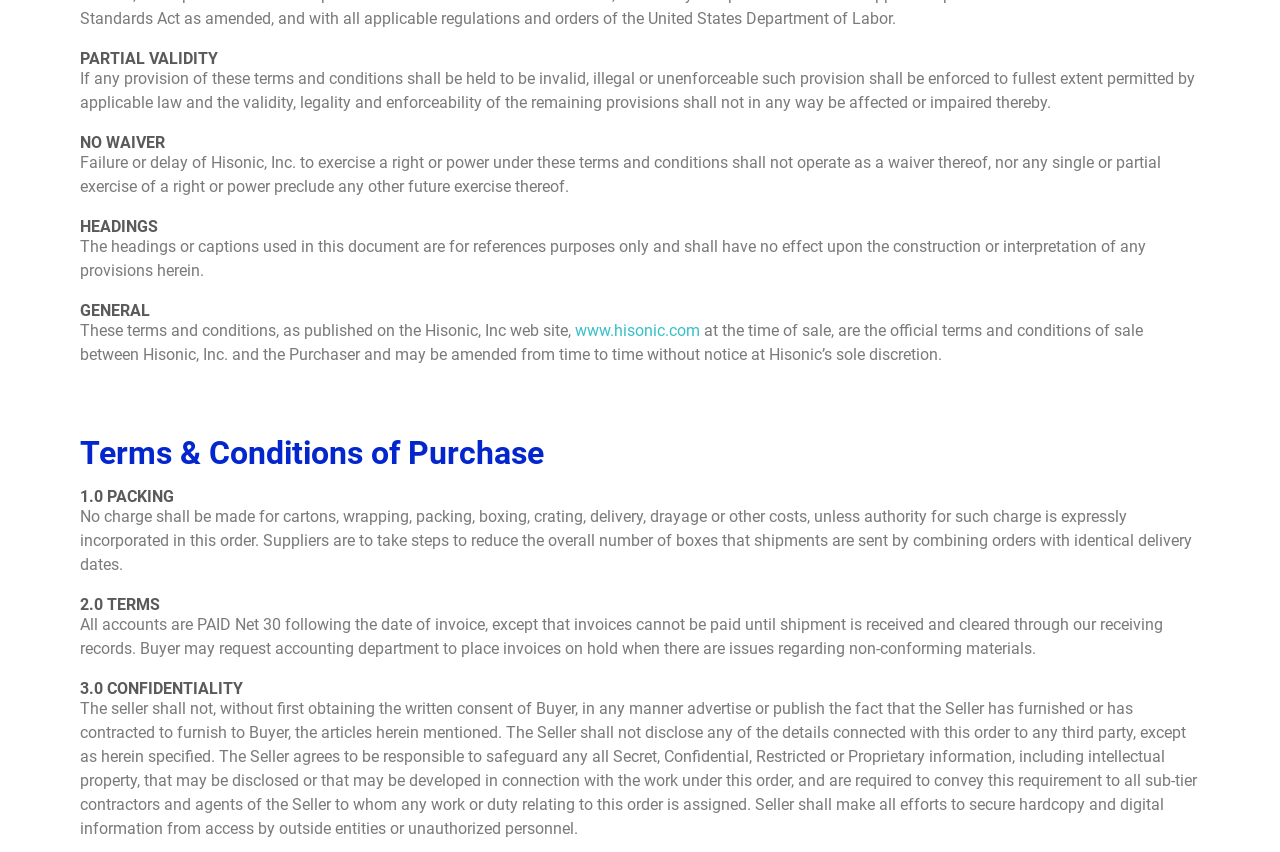Provide a one-word or brief phrase answer to the question:
How long does the buyer have to pay the invoice?

Net 30